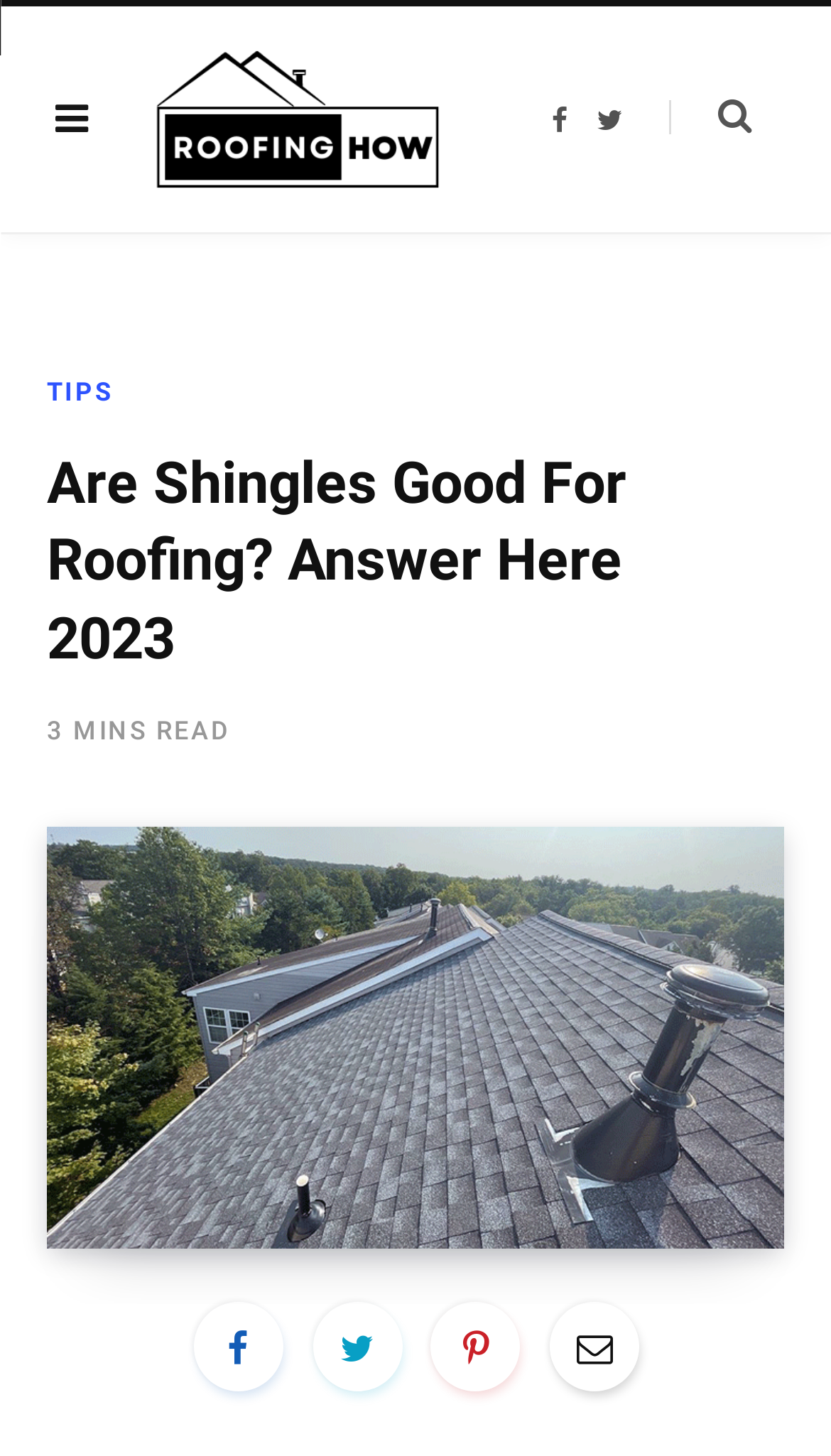Generate a thorough caption that explains the contents of the webpage.

The webpage is about discussing the suitability of shingles for roofing. At the top left, there is a logo of "RoofingHOW" which is a clickable link and an image. Below the logo, there are three social media links: Facebook, Twitter, and another unidentified platform, aligned horizontally. 

On the left side, there is a header section that spans almost the entire height of the page. Within this section, there is a link to "TIPS" at the top, followed by a heading that repeats the title "Are Shingles Good For Roofing? Answer Here 2023". Below the heading, there is a text indicating "3 MINS READ", suggesting the estimated time required to read the article. 

Further down, there is a link to the main topic "Are Shingles Good For Roofing" which is accompanied by an image. This link and image combination occupies a significant portion of the page. 

At the bottom of the page, there are four more social media links, including Facebook, Twitter, and two others, aligned horizontally.